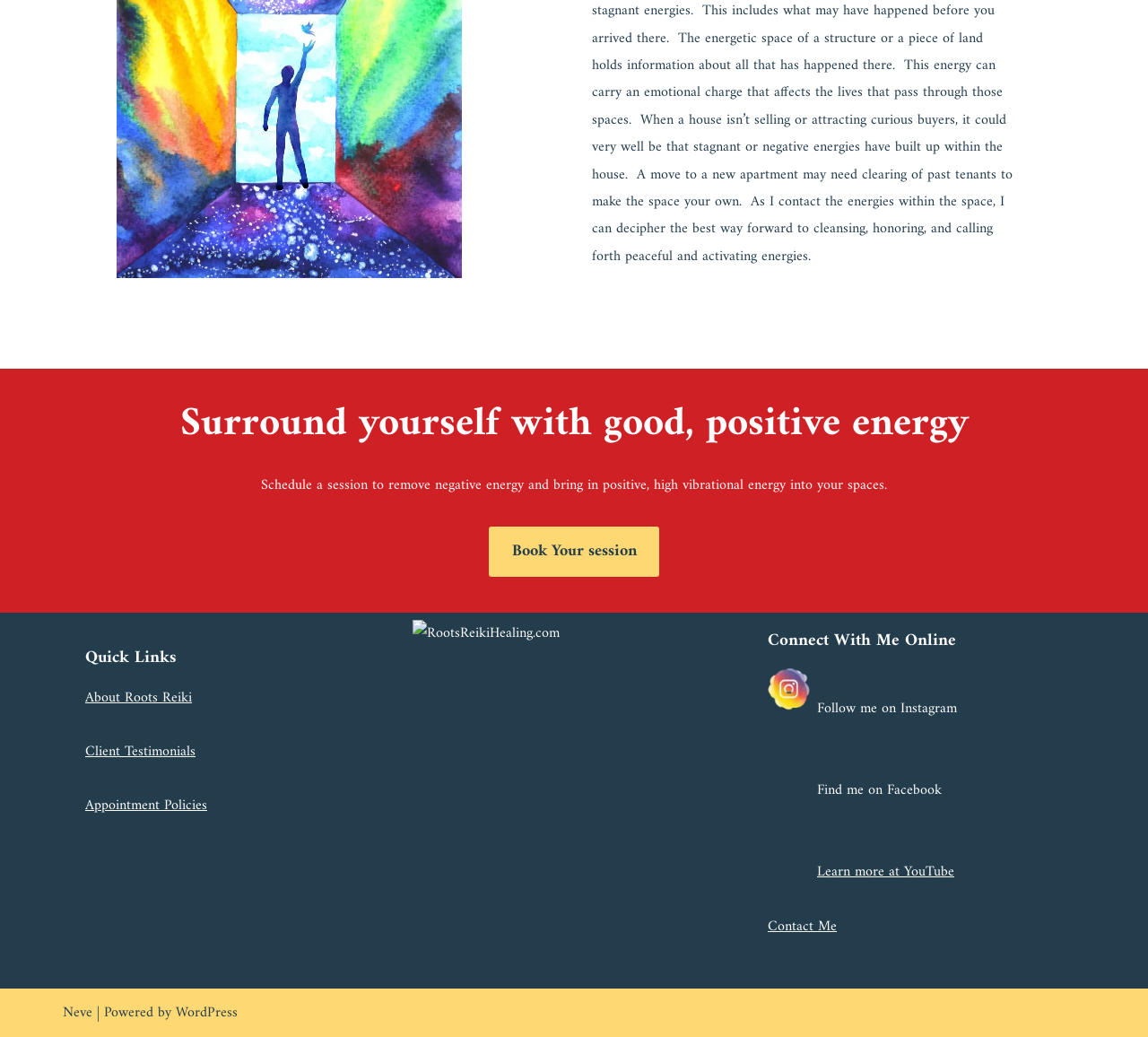Please determine the bounding box coordinates for the element that should be clicked to follow these instructions: "Learn more about Roots Reiki".

[0.074, 0.66, 0.167, 0.685]